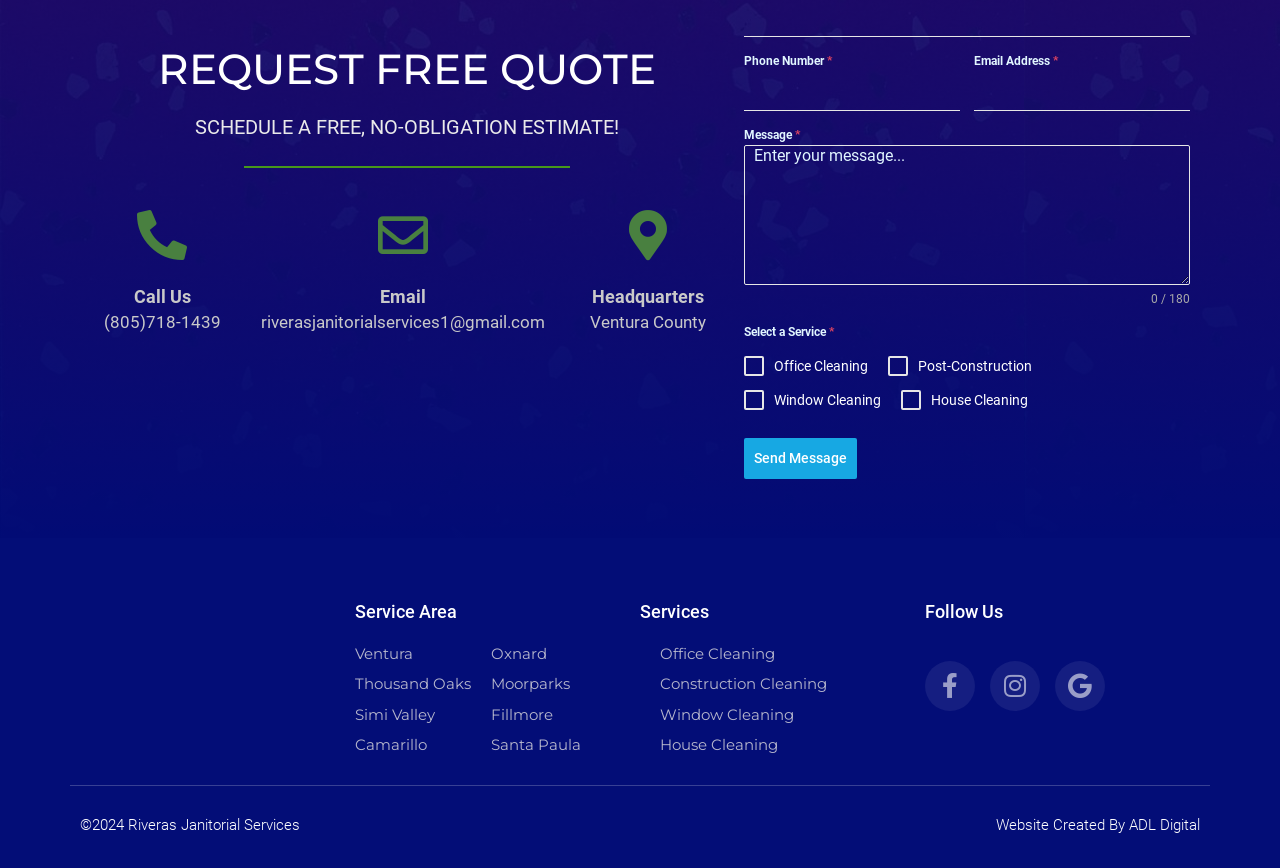What services does the company offer?
Using the image as a reference, answer the question with a short word or phrase.

Office Cleaning, Construction Cleaning, Window Cleaning, House Cleaning